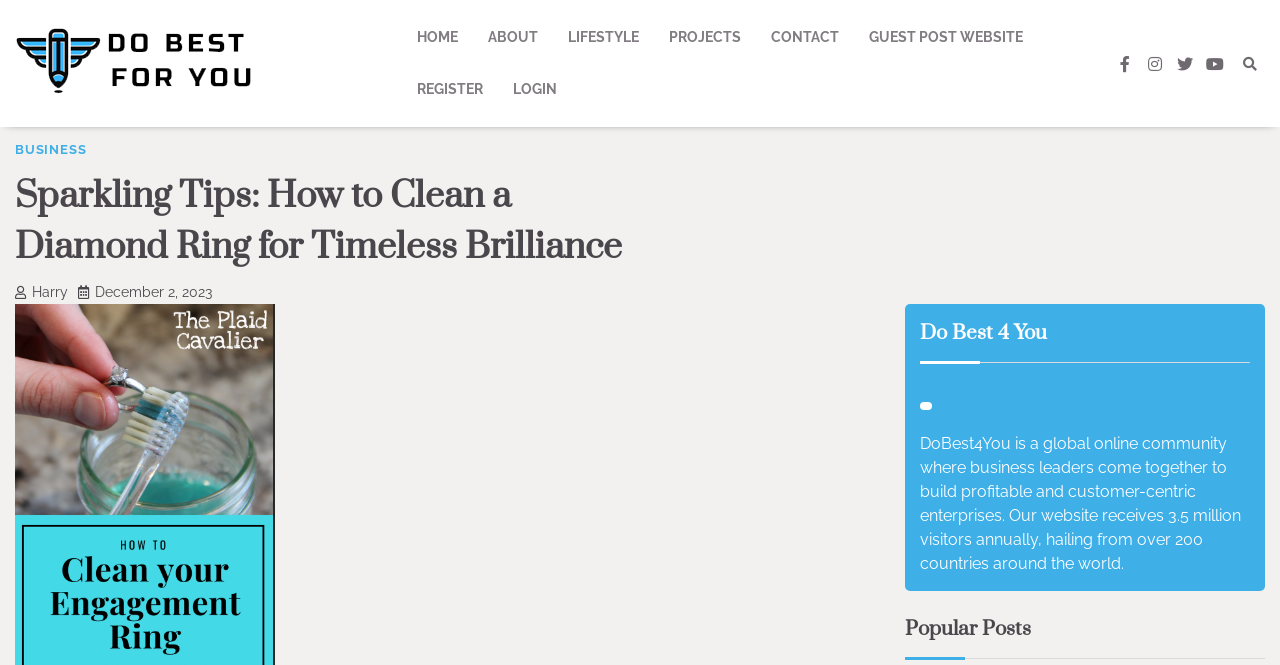Find and generate the main title of the webpage.

Sparkling Tips: How to Clean a Diamond Ring for Timeless Brilliance